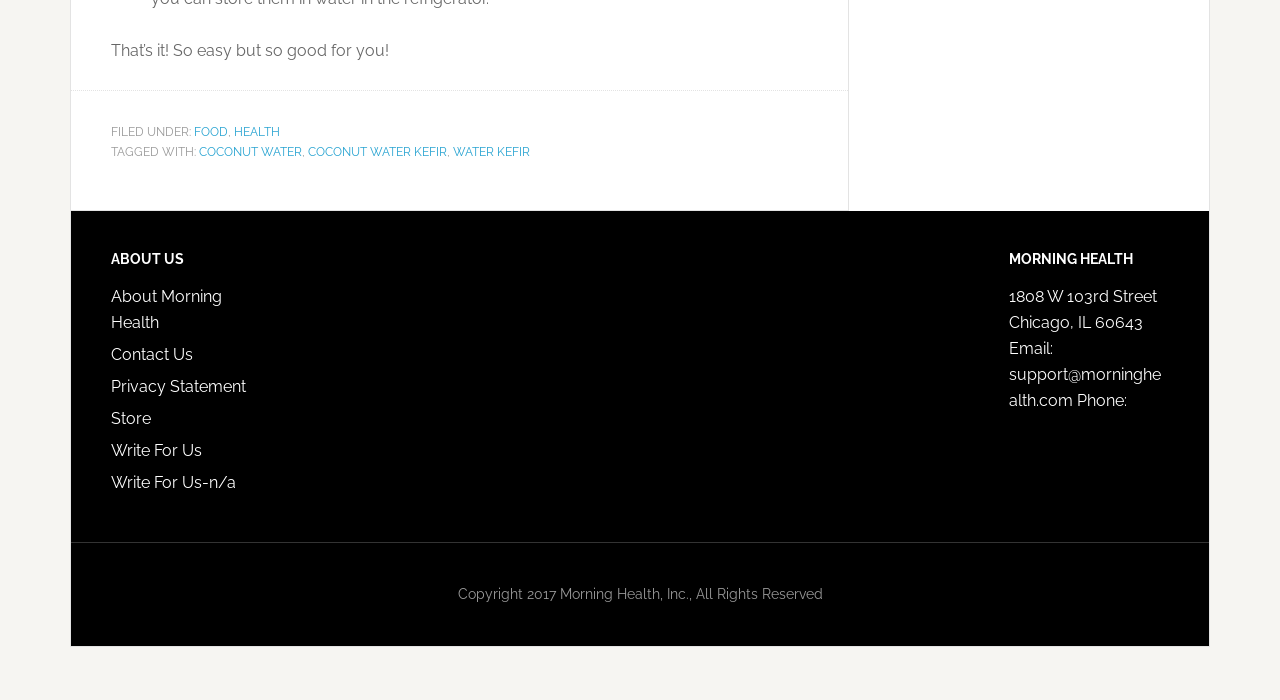Can you specify the bounding box coordinates of the area that needs to be clicked to fulfill the following instruction: "click on ABOUT US"?

[0.087, 0.359, 0.212, 0.383]